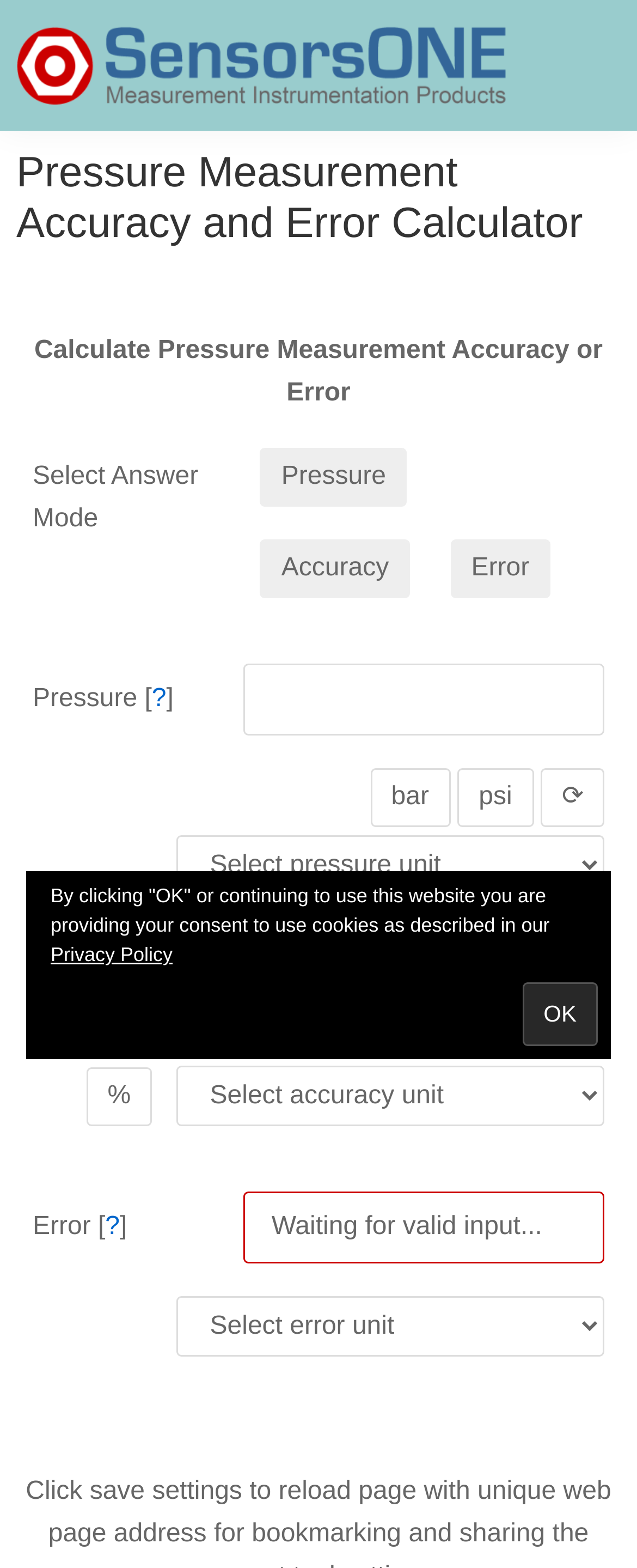Examine the image carefully and respond to the question with a detailed answer: 
How many links are there in the calculator table?

In the table, there are three links: one in the pressure field, one in the accuracy field, and one in the error field. These links are labeled with a question mark and provide additional information when clicked.